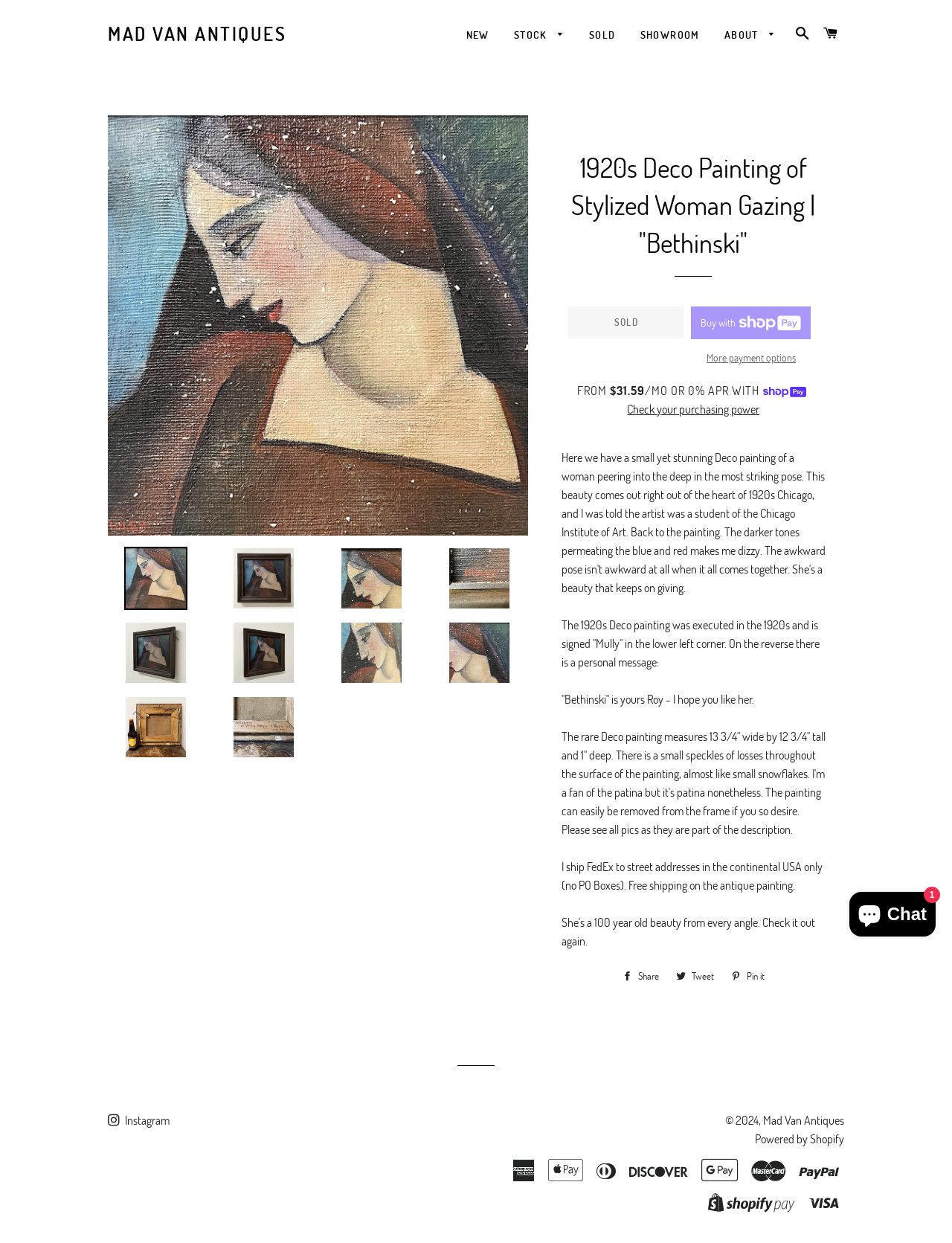Please identify the bounding box coordinates of the region to click in order to complete the given instruction: "Share on Facebook". The coordinates should be four float numbers between 0 and 1, i.e., [left, top, right, bottom].

[0.646, 0.776, 0.7, 0.794]